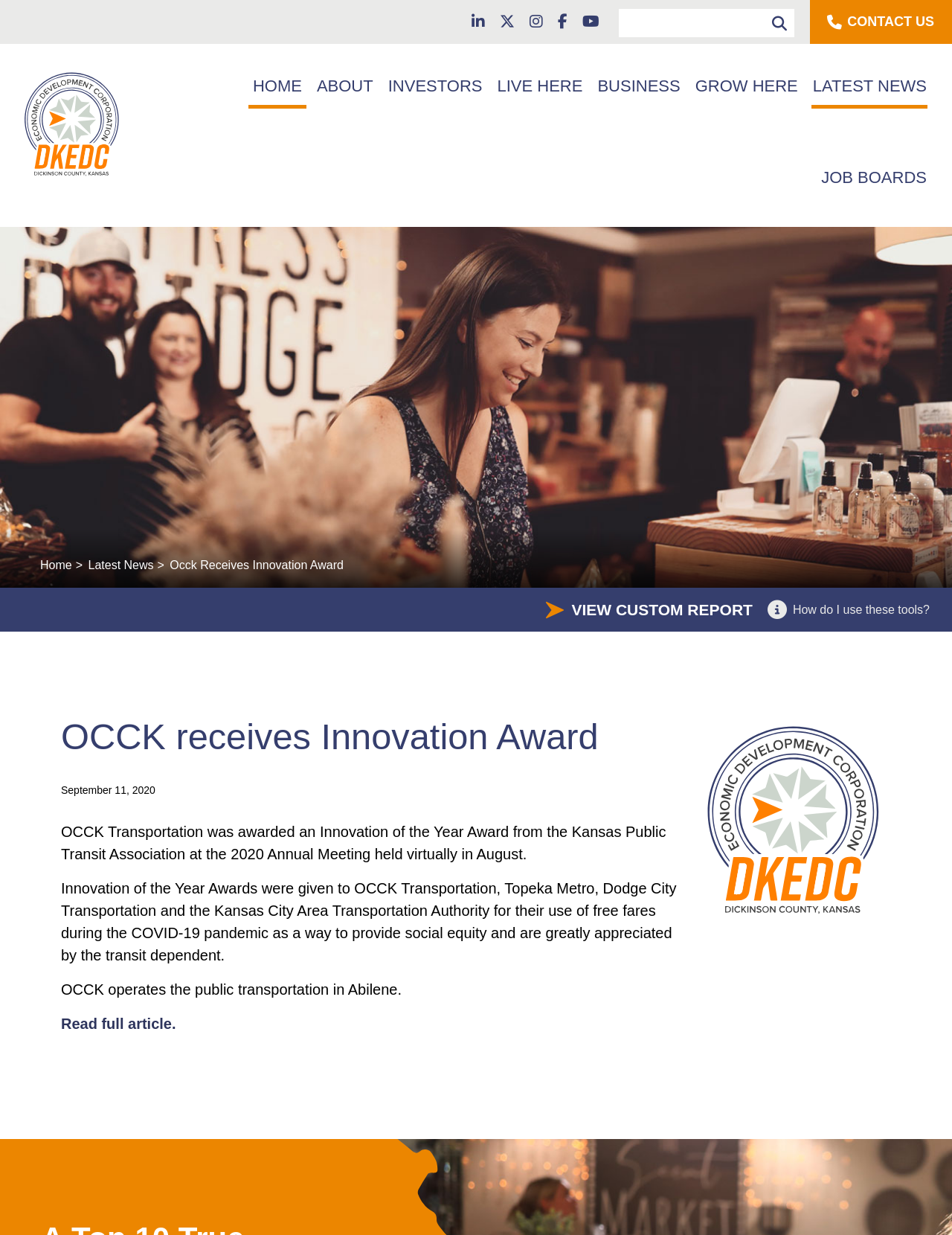What is the topic of the news article on the webpage?
Please provide a single word or phrase as the answer based on the screenshot.

OCCK receiving Innovation Award